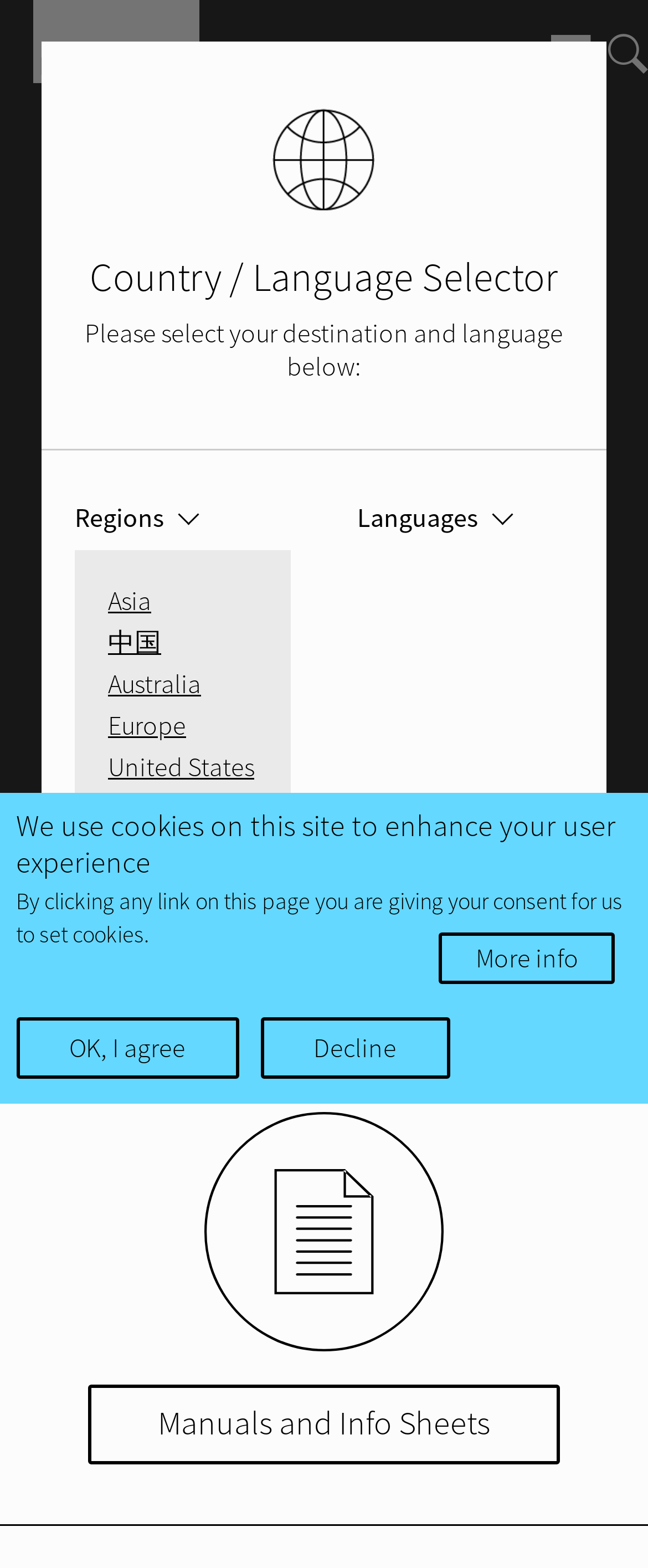Specify the bounding box coordinates of the area that needs to be clicked to achieve the following instruction: "Select Asia region".

[0.167, 0.372, 0.233, 0.393]